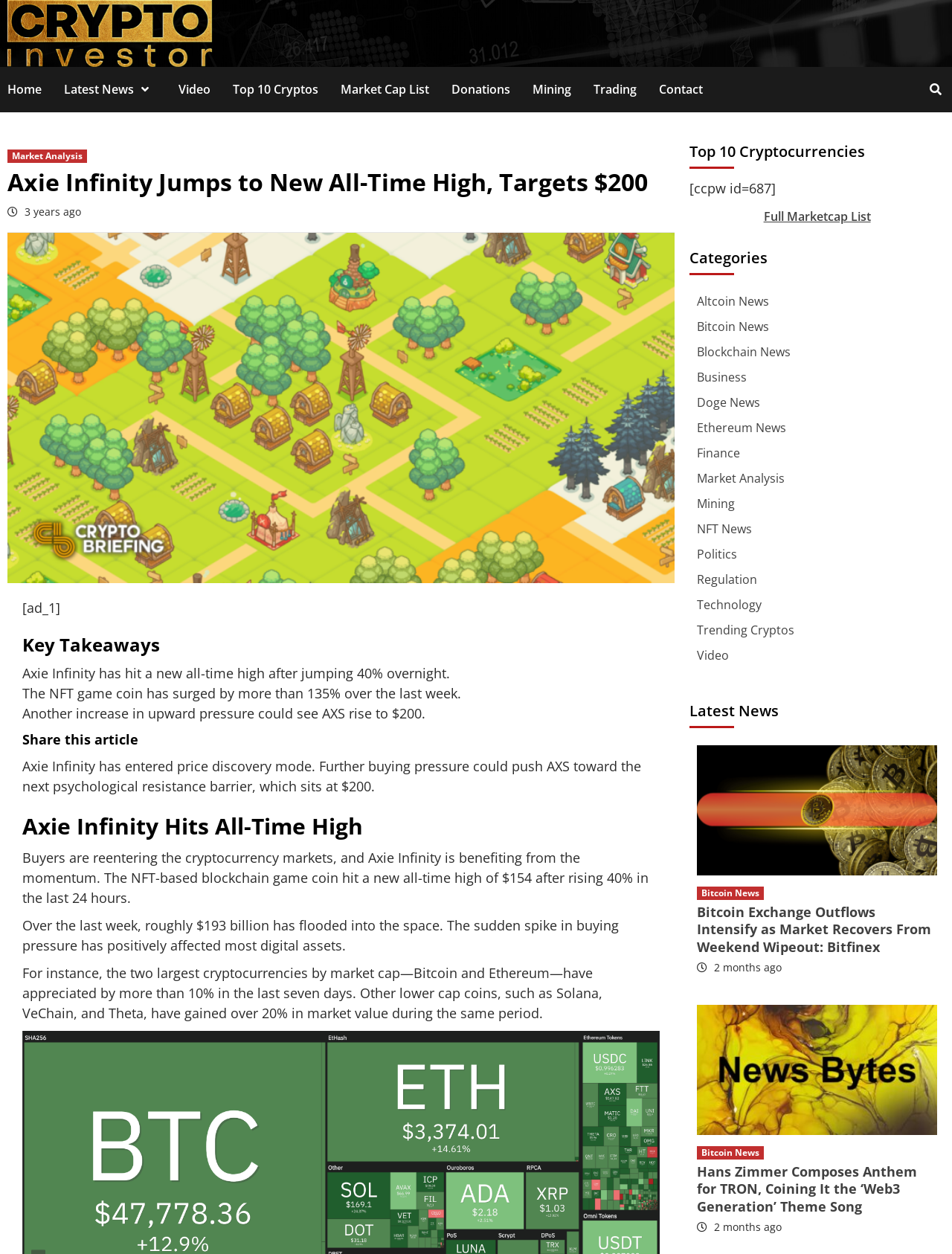How much has Axie Infinity surged in the last week?
Refer to the image and provide a detailed answer to the question.

The article states that the NFT game coin has surged by more than 135% over the last week.